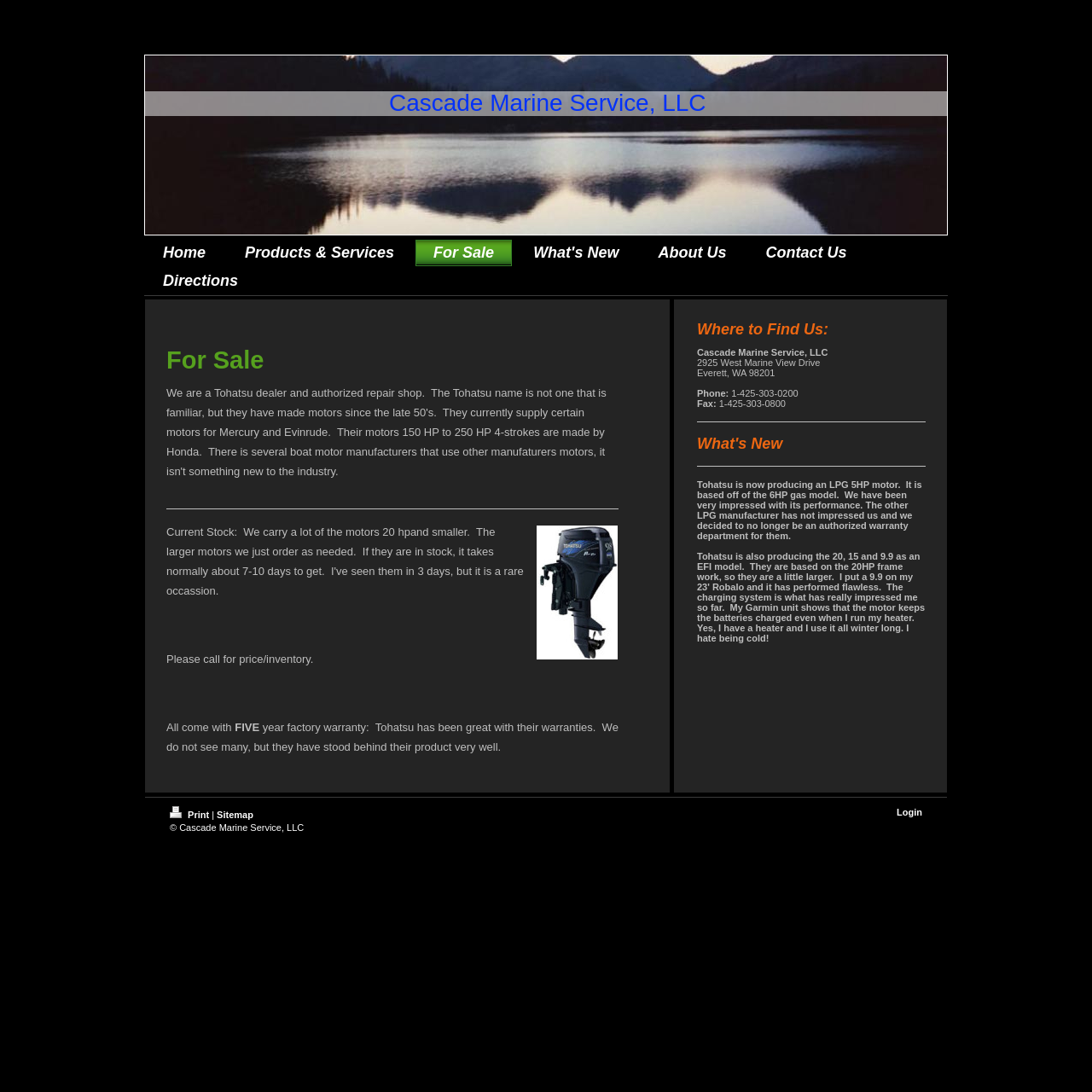Identify the bounding box of the UI component described as: "Products & Services".

[0.208, 0.22, 0.377, 0.244]